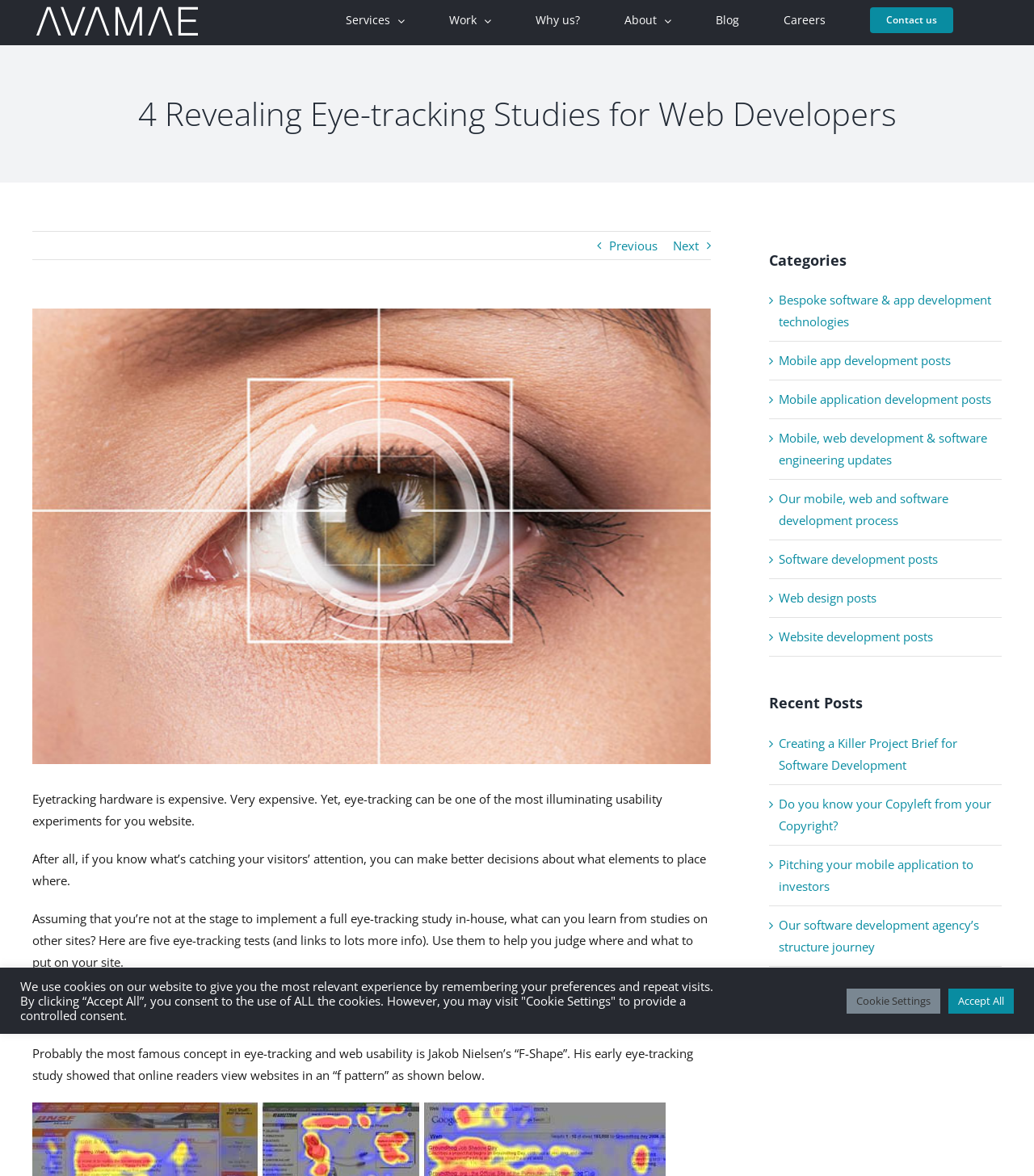From the element description: "Mobile app development posts", extract the bounding box coordinates of the UI element. The coordinates should be expressed as four float numbers between 0 and 1, in the order [left, top, right, bottom].

[0.753, 0.298, 0.961, 0.316]